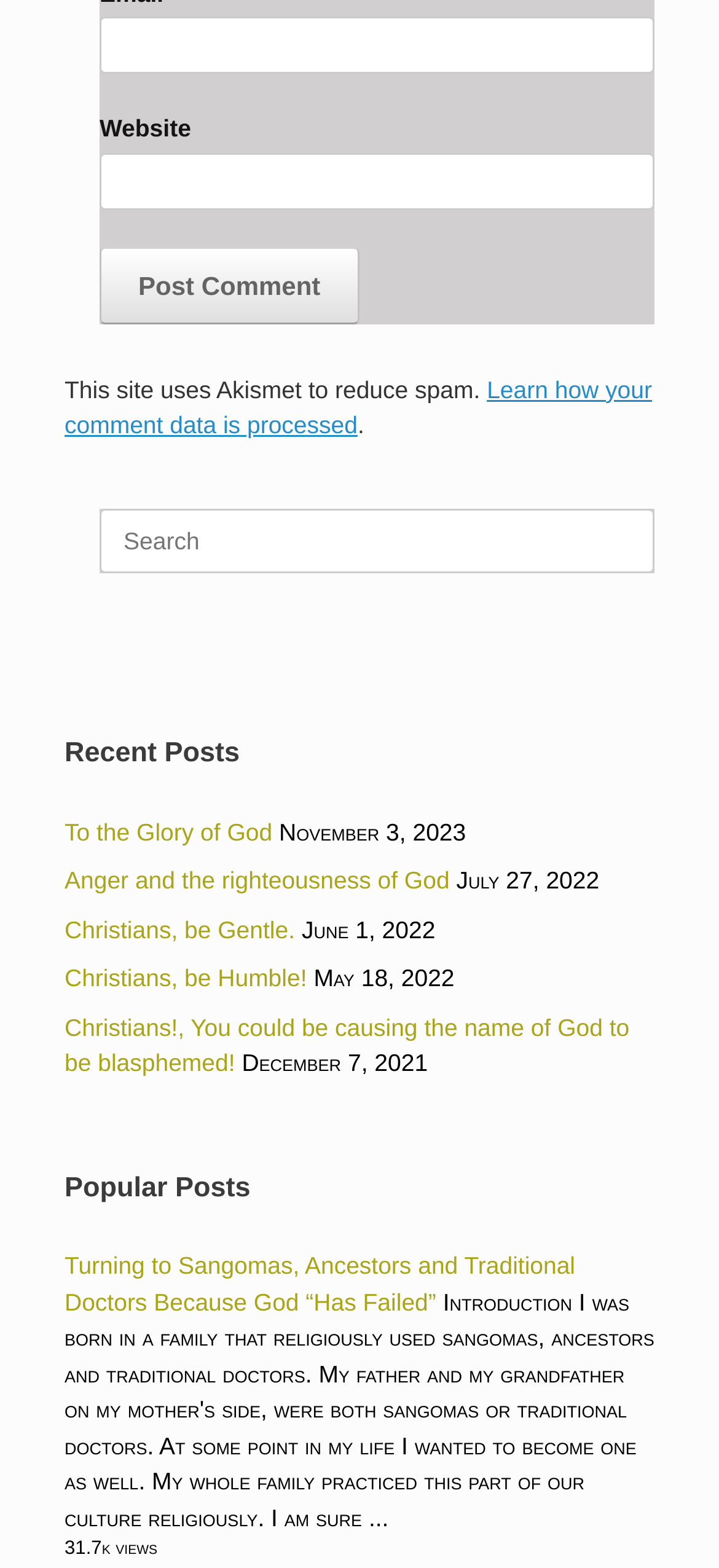Locate the UI element described by parent_node: Website name="url" in the provided webpage screenshot. Return the bounding box coordinates in the format (top-left x, top-left y, bottom-right x, bottom-right y), ensuring all values are between 0 and 1.

[0.138, 0.097, 0.91, 0.134]